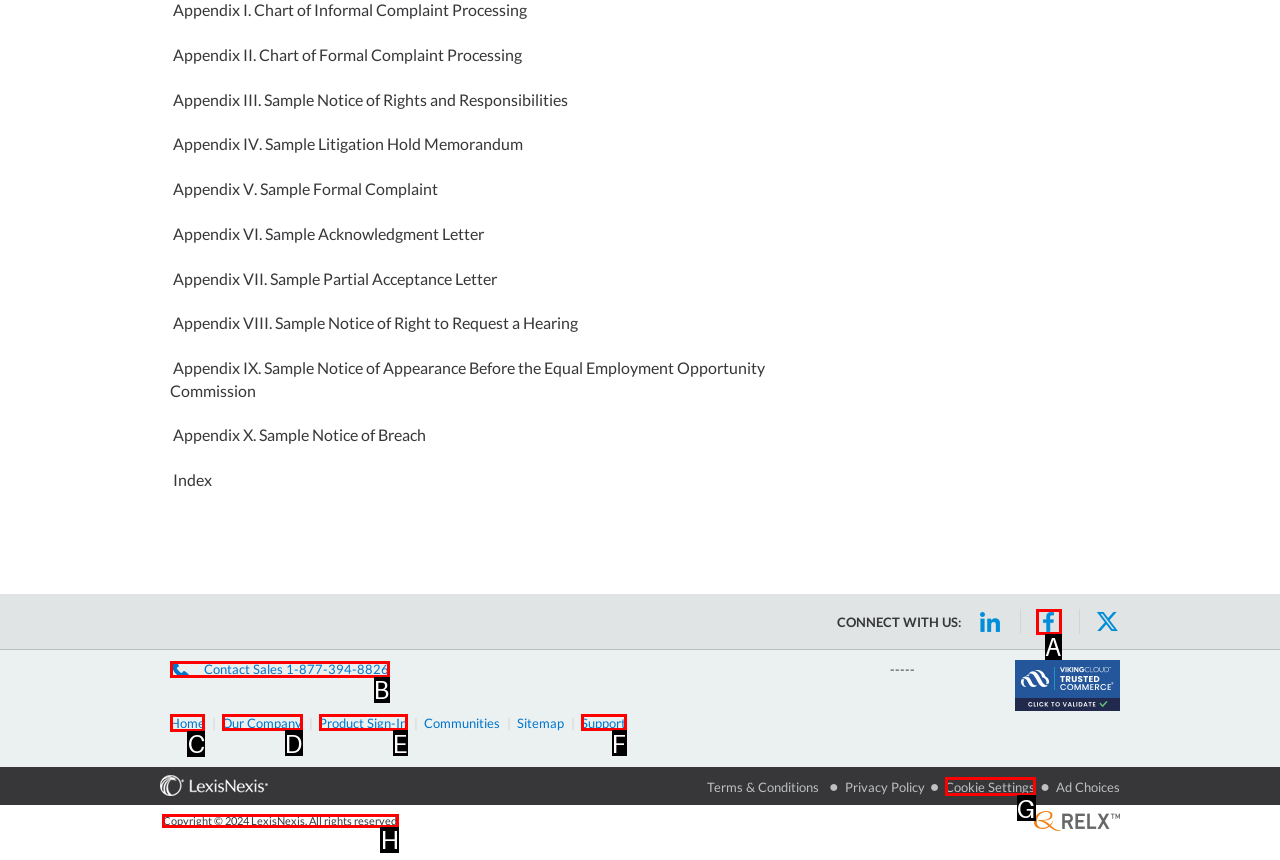Point out the HTML element I should click to achieve the following task: Go to Home Provide the letter of the selected option from the choices.

C